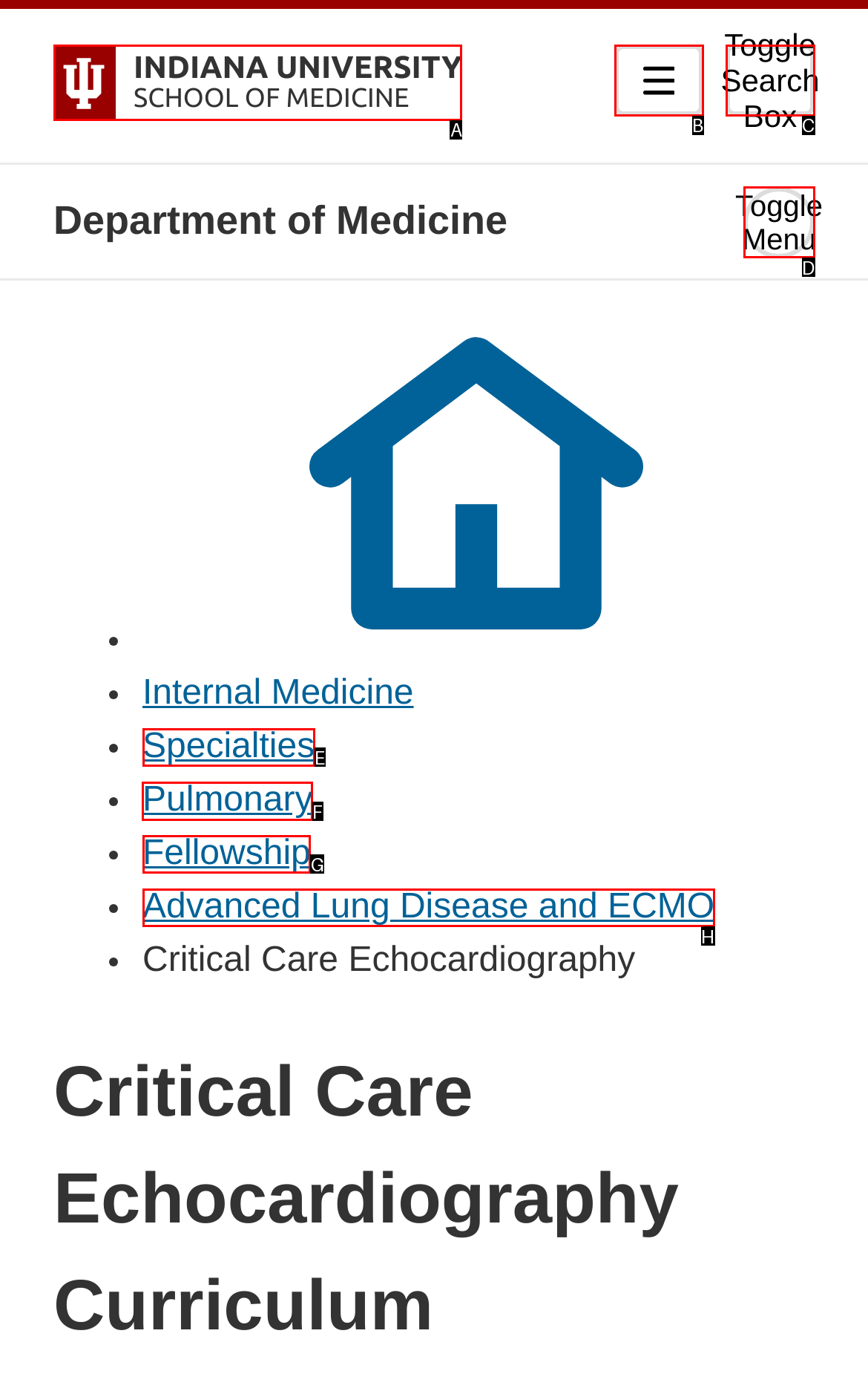Which option should be clicked to execute the task: Go to the Pulmonary page?
Reply with the letter of the chosen option.

F